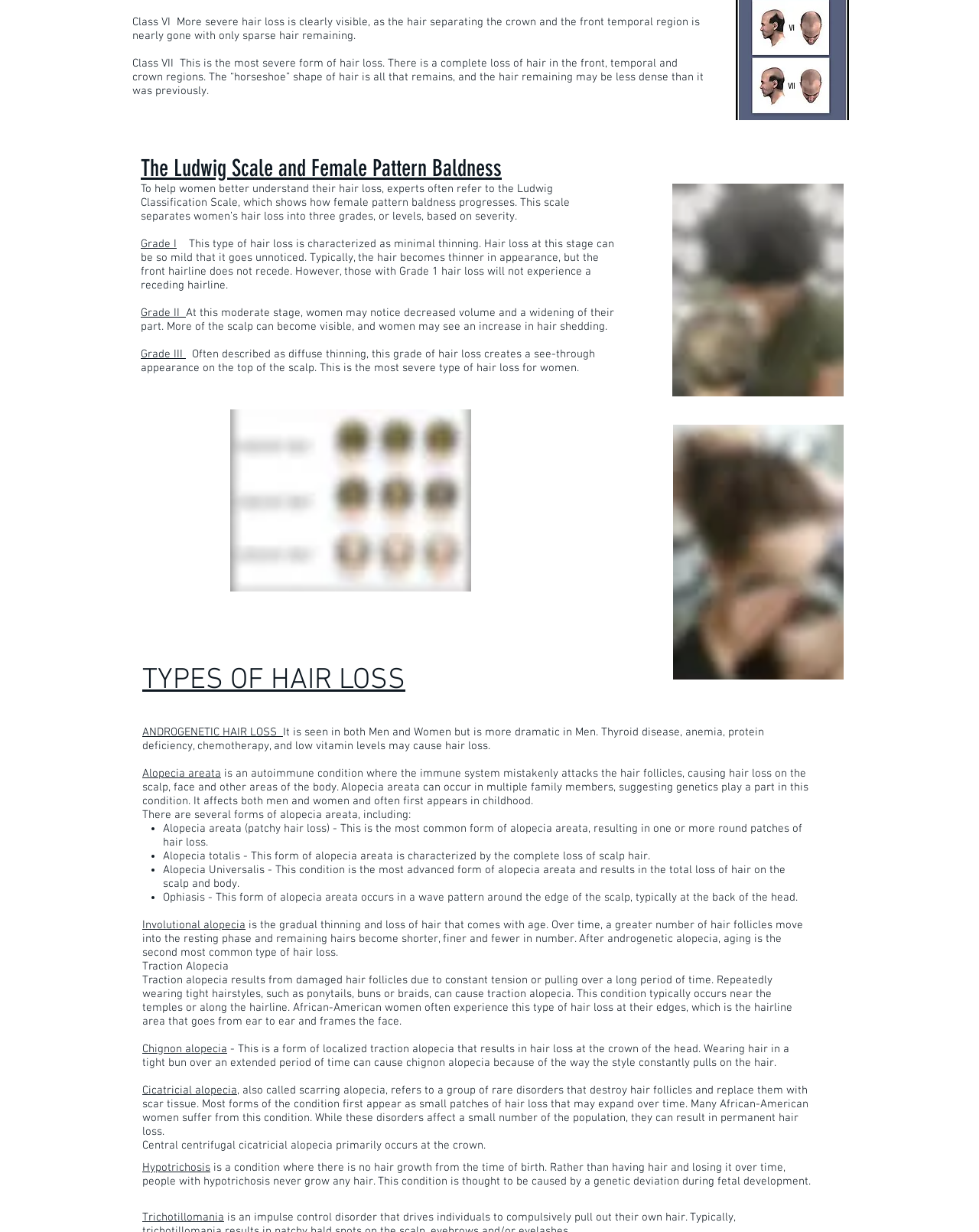Find and provide the bounding box coordinates for the UI element described with: "Alopecia areata".

[0.145, 0.622, 0.226, 0.634]